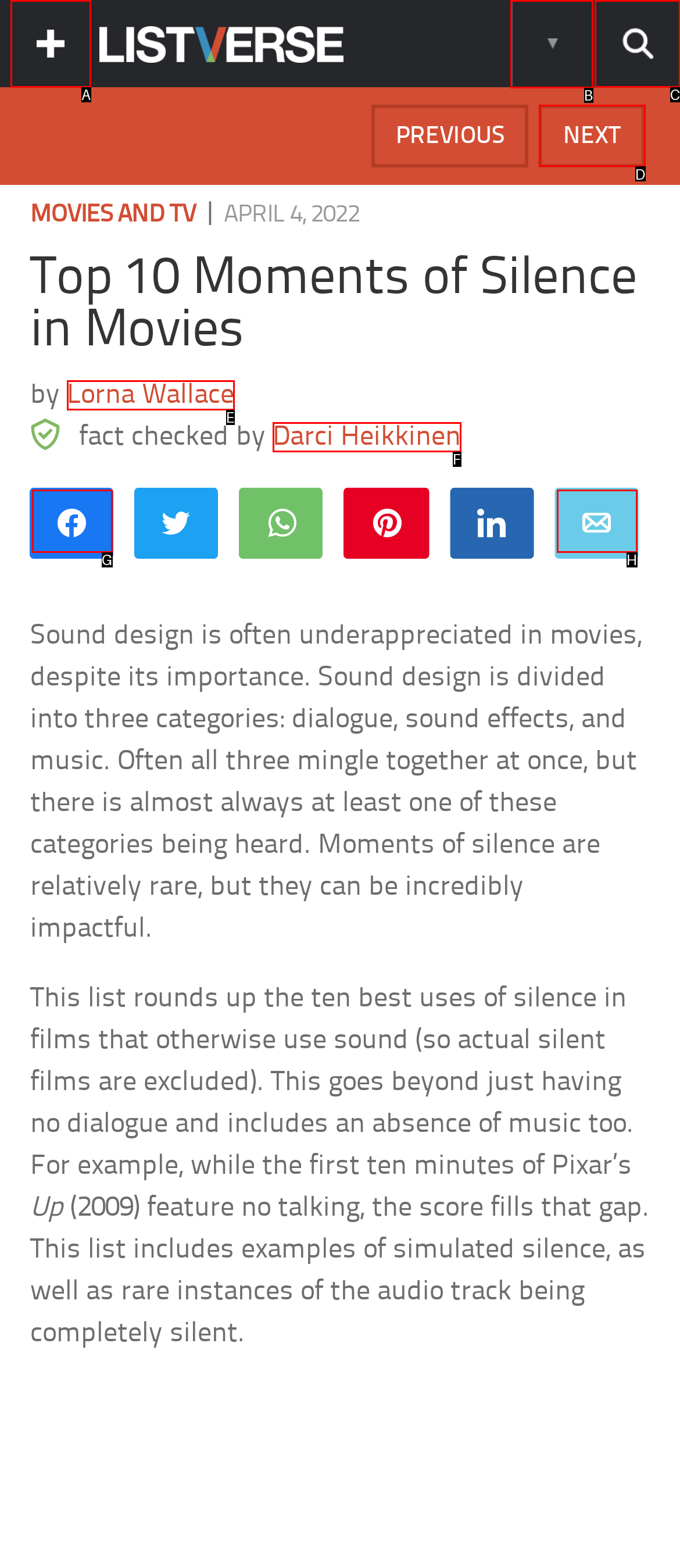Tell me which one HTML element I should click to complete the following instruction: Show More Information
Answer with the option's letter from the given choices directly.

B